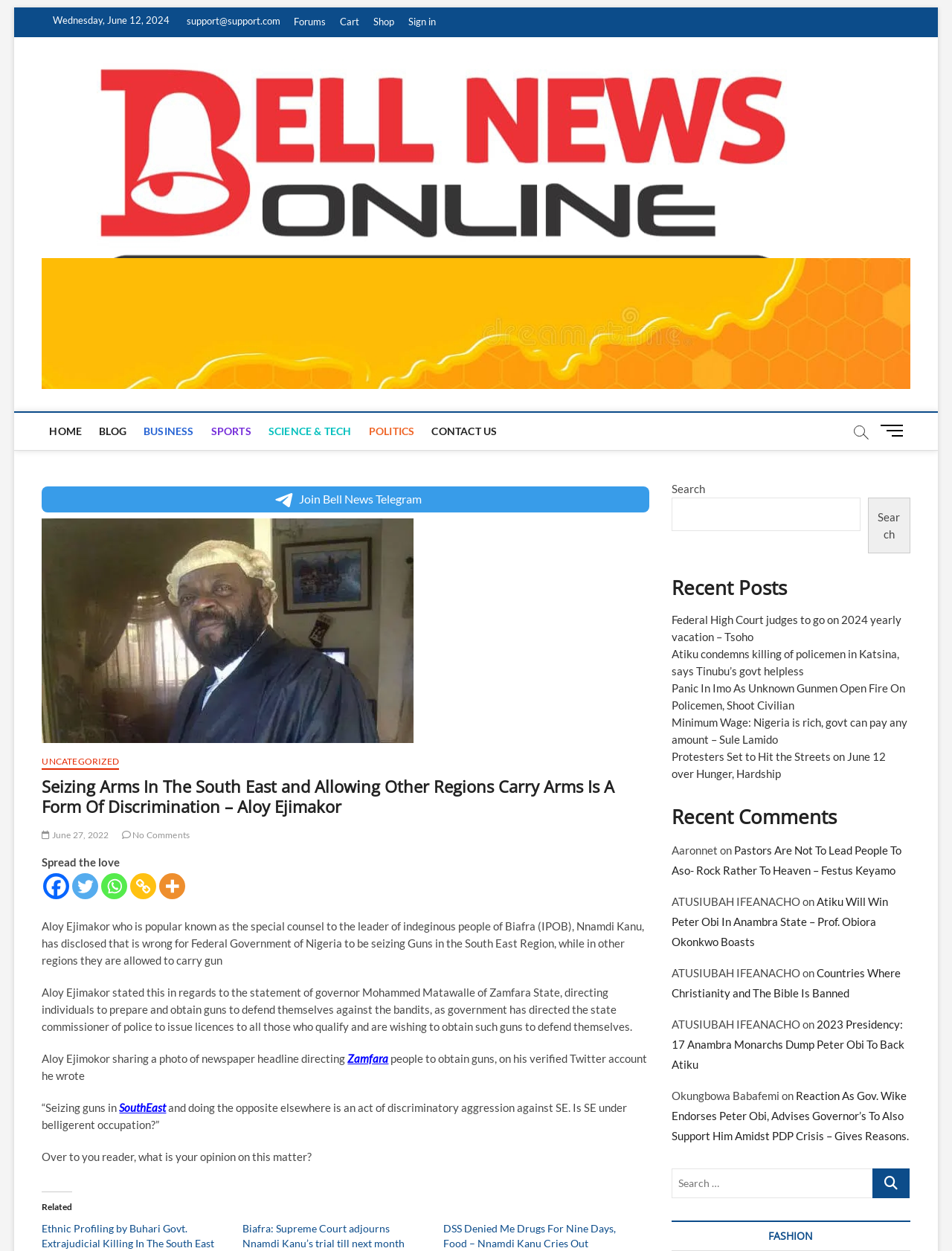Give a concise answer of one word or phrase to the question: 
What is the topic of the main article?

Aloy Ejimakor's statement on gun ownership